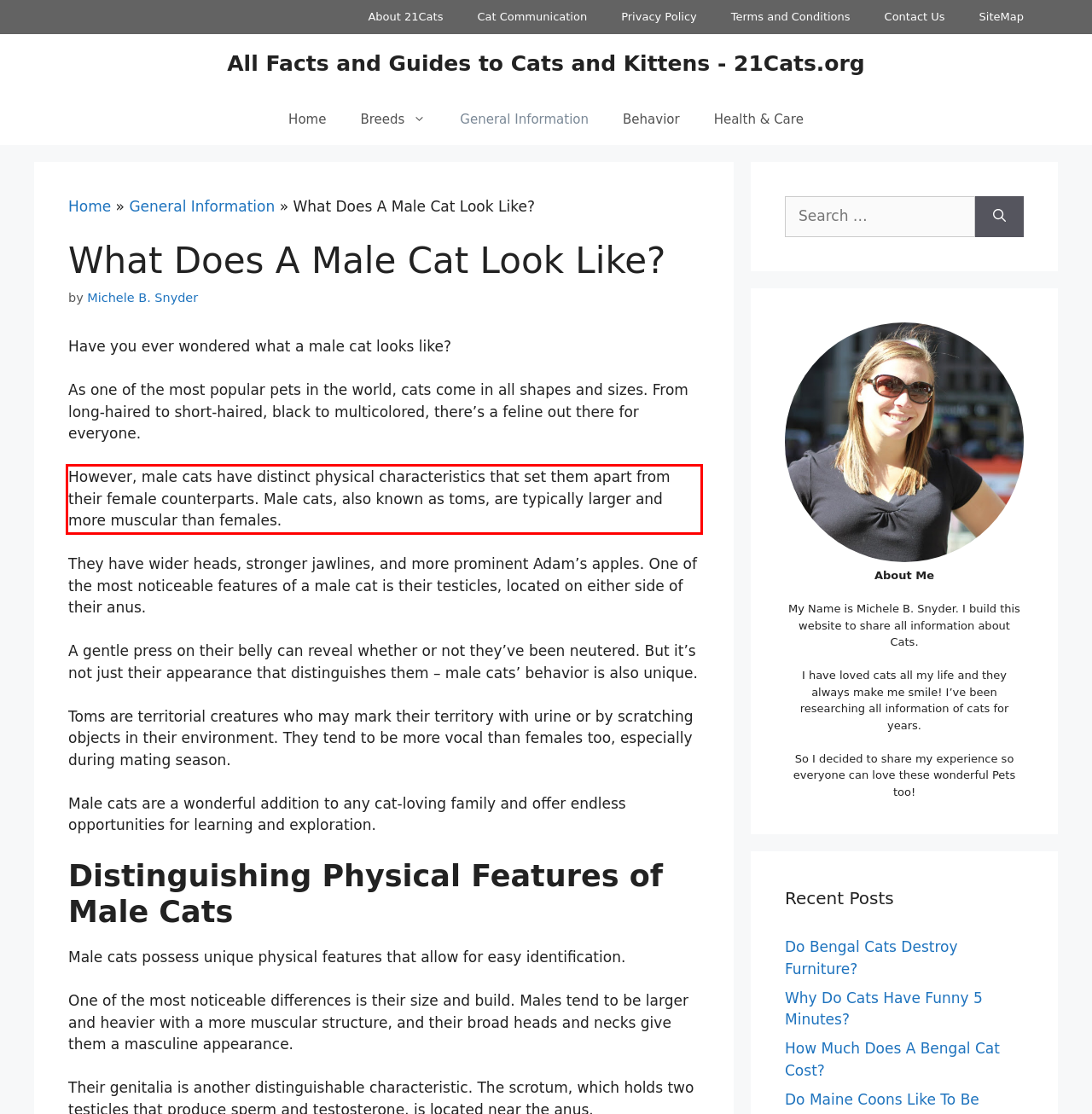Examine the webpage screenshot and use OCR to obtain the text inside the red bounding box.

However, male cats have distinct physical characteristics that set them apart from their female counterparts. Male cats, also known as toms, are typically larger and more muscular than females.